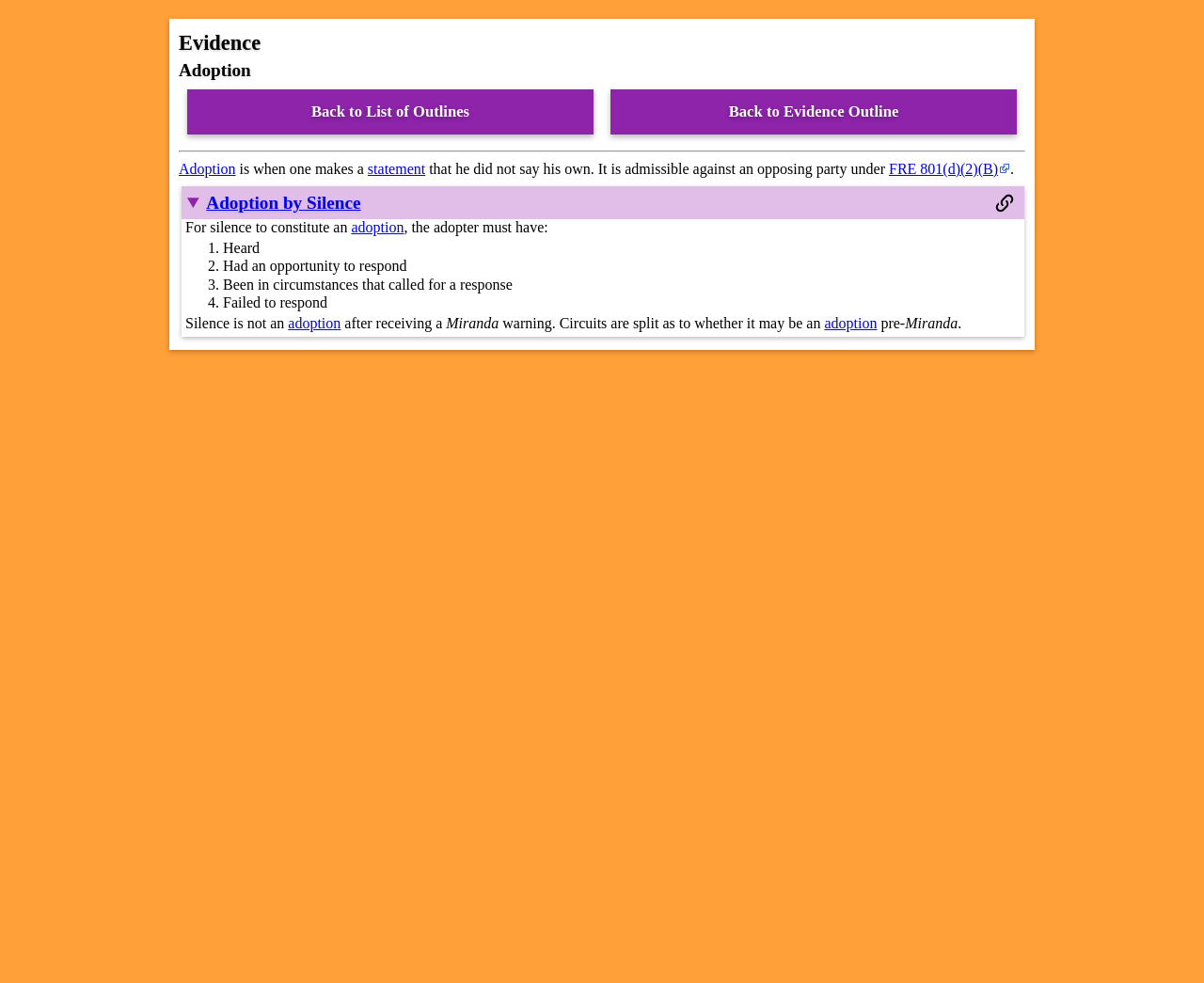Explain in detail what you observe on this webpage.

The webpage is about "Adoption - Evidence Outline". At the top, there are two empty spaces, one on the left and one on the right. Below these spaces, there is a main section that occupies the entire width of the page. 

In the main section, there are two headings, "Evidence" and "Adoption", placed side by side. Below the headings, there are two links, "Back to List of Outlines" and "Back to Evidence Outline", positioned next to each other. A horizontal separator line is placed below these links.

Below the separator line, there is a link "Adoption" followed by a static text "is when one makes a". Next to this text, there is another link "statement". The text continues with "that he did not say his own. It is admissible against an opposing party under" and ends with a link "FRE 801(d)(2)(B)".

Below this text, there is a details section that occupies most of the page's width. Within this section, there is a disclosure triangle with the text "Adoption by Silence Permalink to this section". When expanded, it reveals a link "Adoption by Silence" and another link "Permalink to this section".

Below the disclosure triangle, there is a static text "For silence to constitute an" followed by a link "adoption". The text continues with ", the adopter must have:". Below this text, there is a numbered list with four items: "Heard", "Had an opportunity to respond", "Been in circumstances that called for a response", and "Failed to respond".

After the list, there is a static text "Silence is not an" followed by a link "adoption". The text continues with "after receiving a" and mentions "Miranda warning". The text then explains that circuits are split as to whether it may be an "adoption" pre-"Miranda". The page ends with a period.